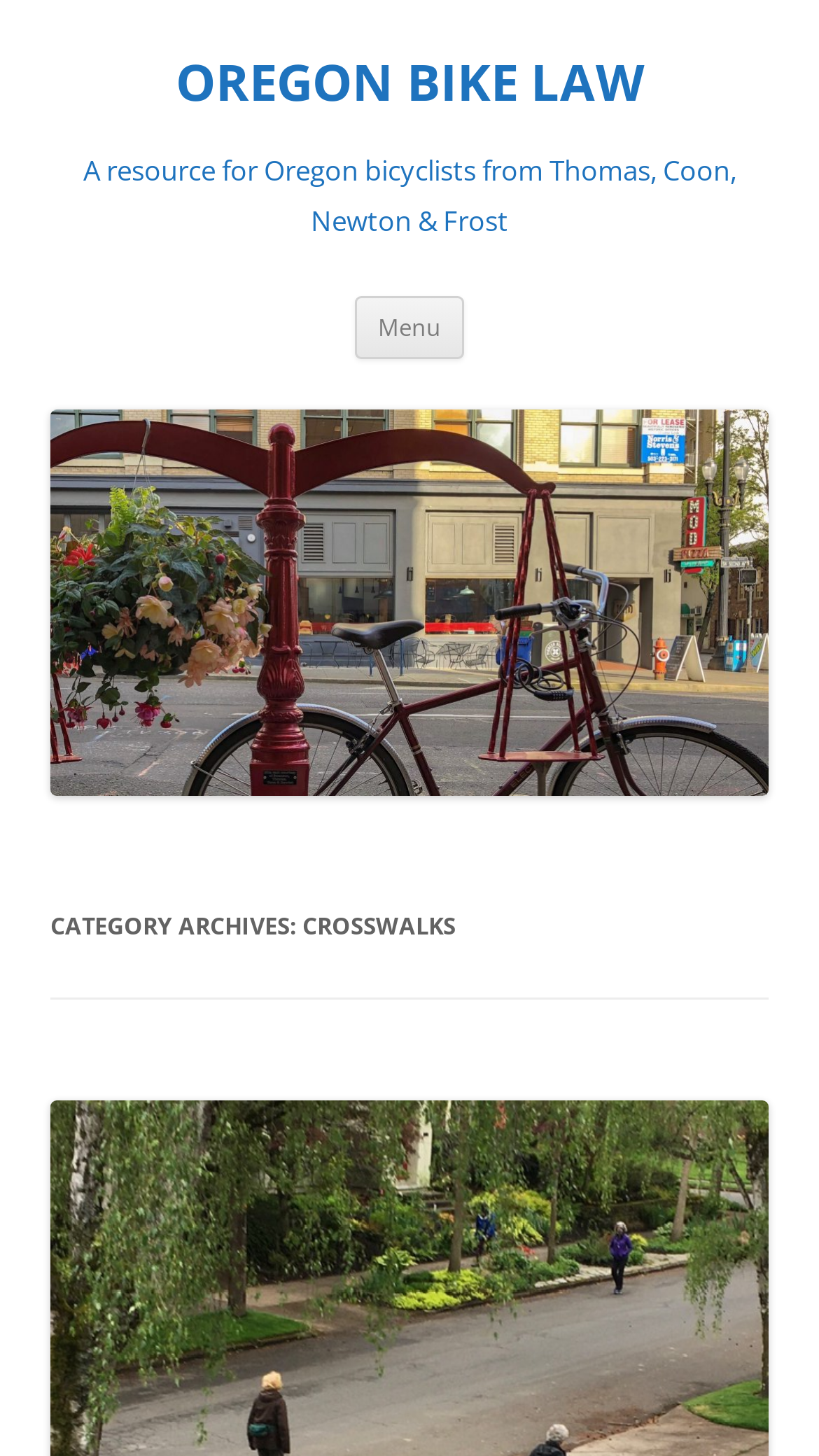What is the category of archives?
Give a detailed explanation using the information visible in the image.

I found the category of archives by looking at the header 'CATEGORY ARCHIVES: CROSSWALKS' which is located below the main content area.